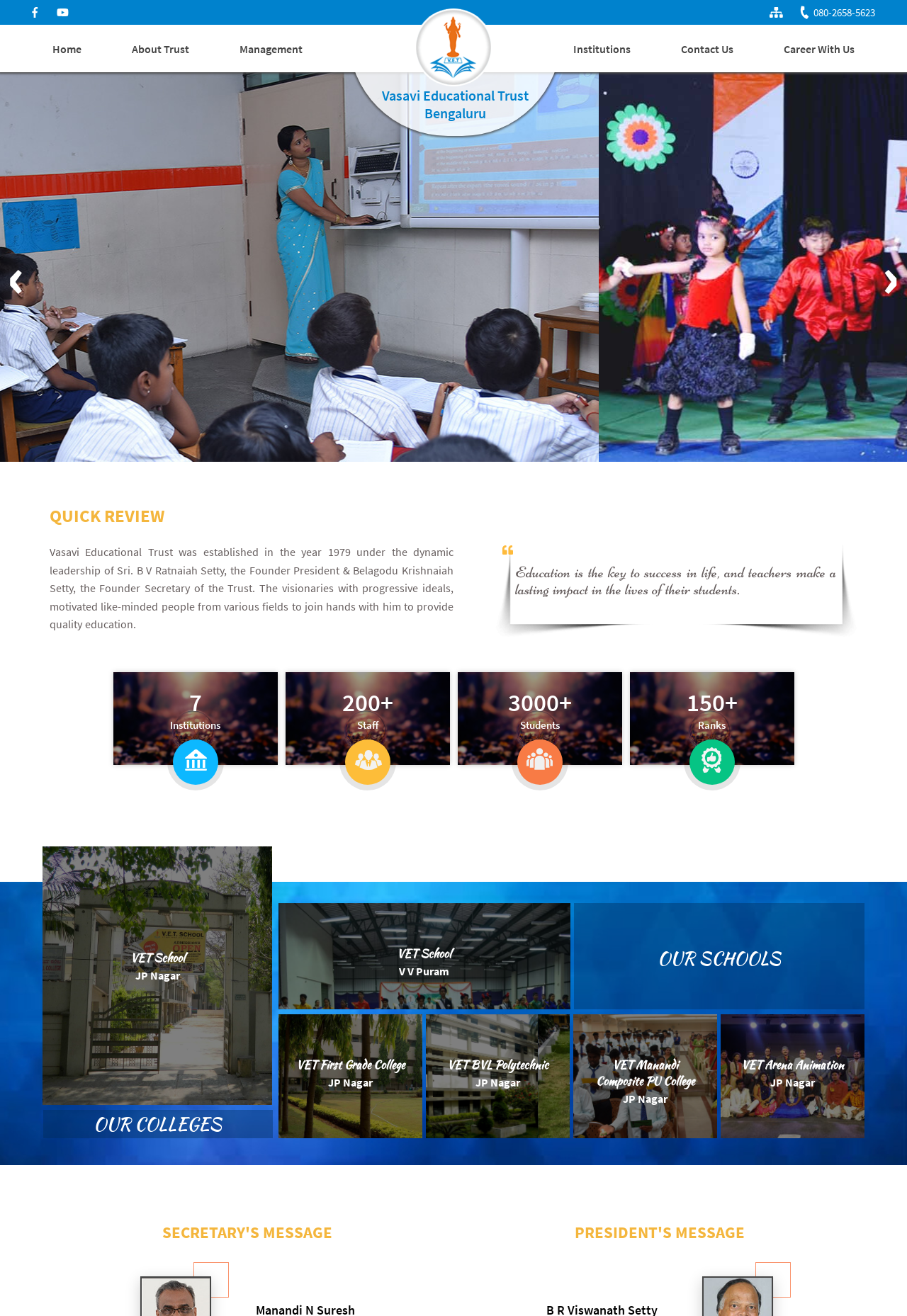Locate the bounding box coordinates of the clickable part needed for the task: "Visit the About Trust page".

[0.134, 0.024, 0.22, 0.055]